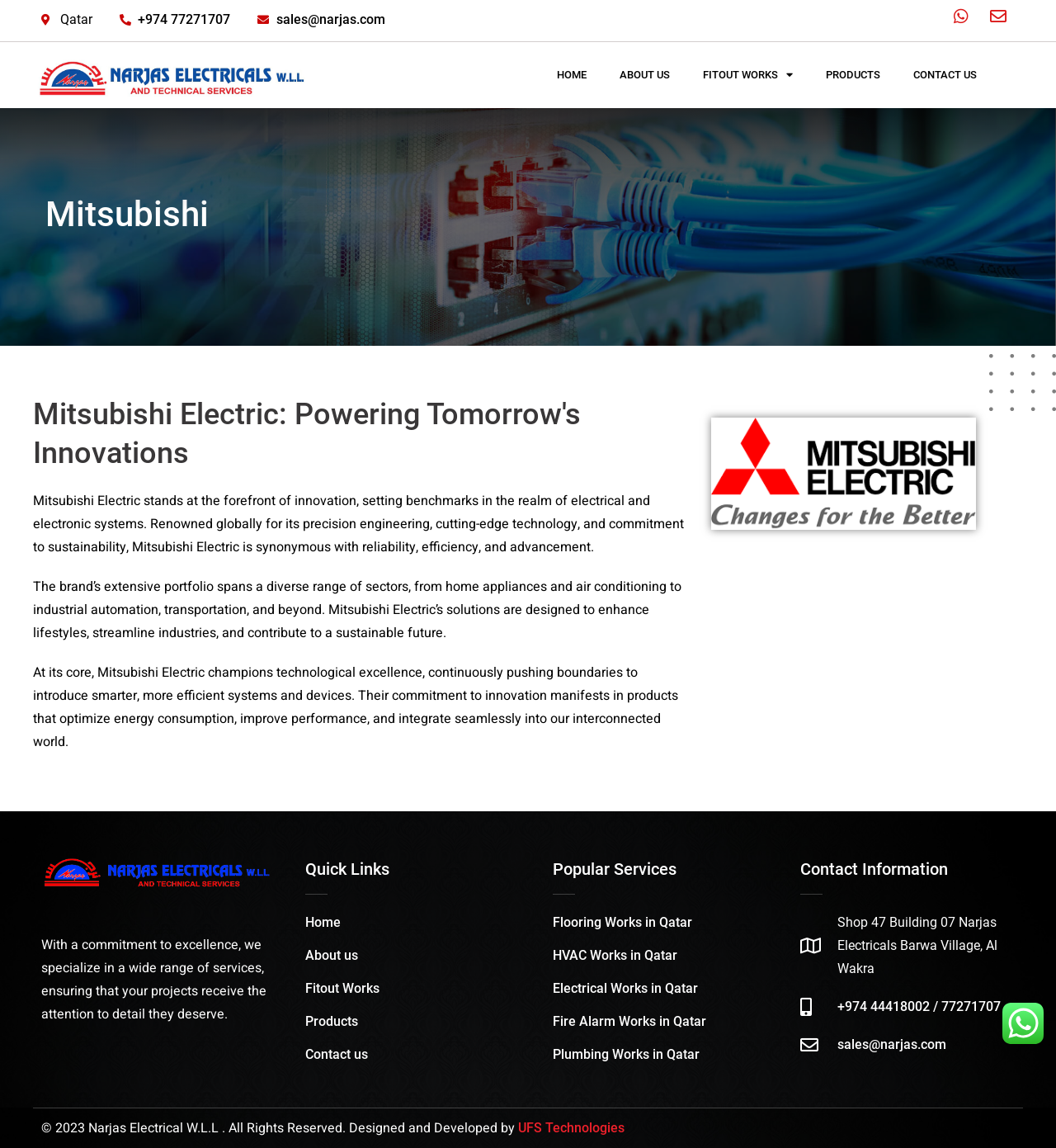Using the provided element description, identify the bounding box coordinates as (top-left x, top-left y, bottom-right x, bottom-right y). Ensure all values are between 0 and 1. Description: +974 44418002 / 77271707

[0.758, 0.867, 0.969, 0.887]